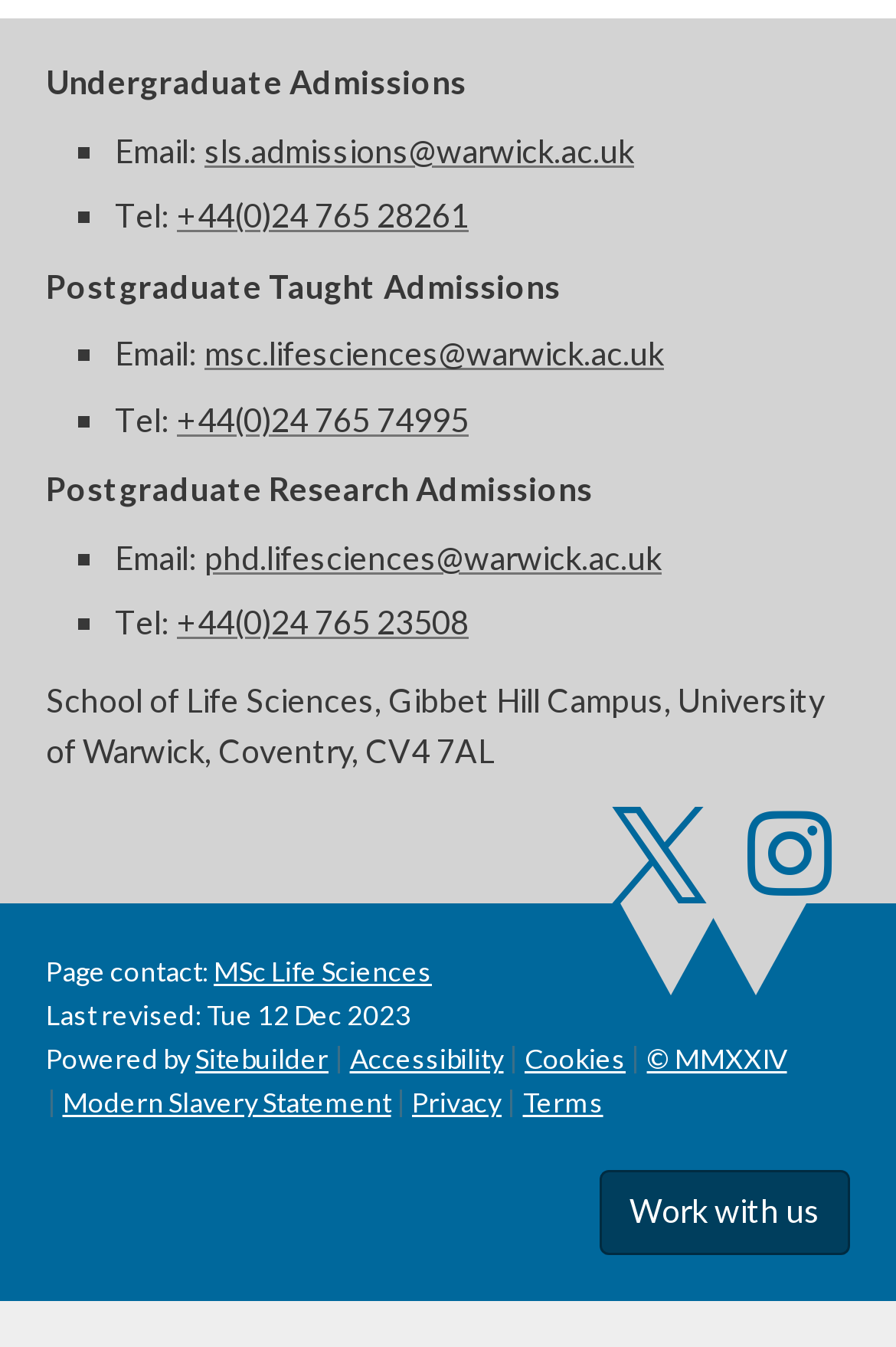Identify the bounding box coordinates of the HTML element based on this description: "© MMXXIV".

[0.722, 0.774, 0.878, 0.799]